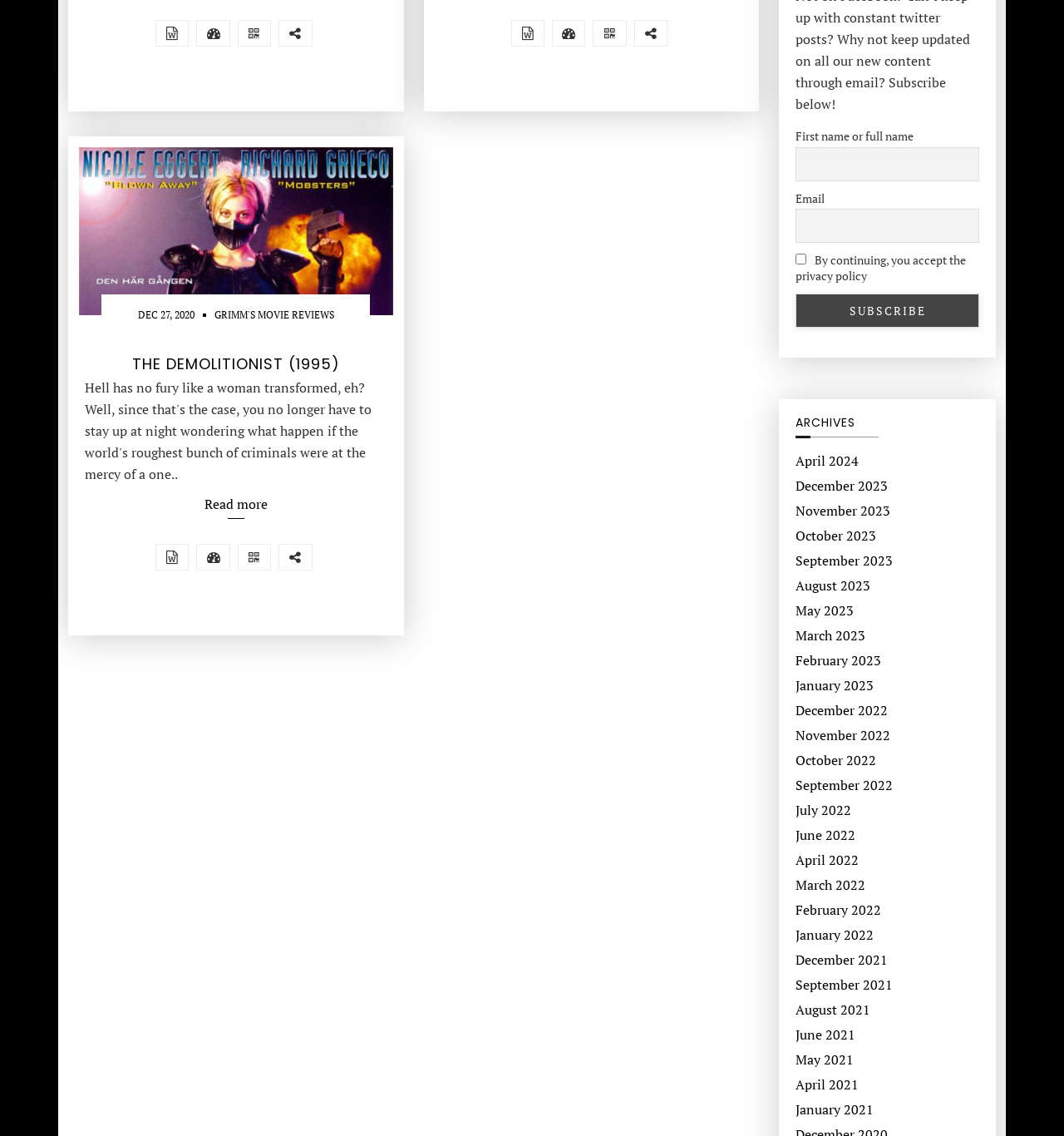Please specify the bounding box coordinates for the clickable region that will help you carry out the instruction: "Subscribe to the newsletter".

[0.748, 0.258, 0.92, 0.288]